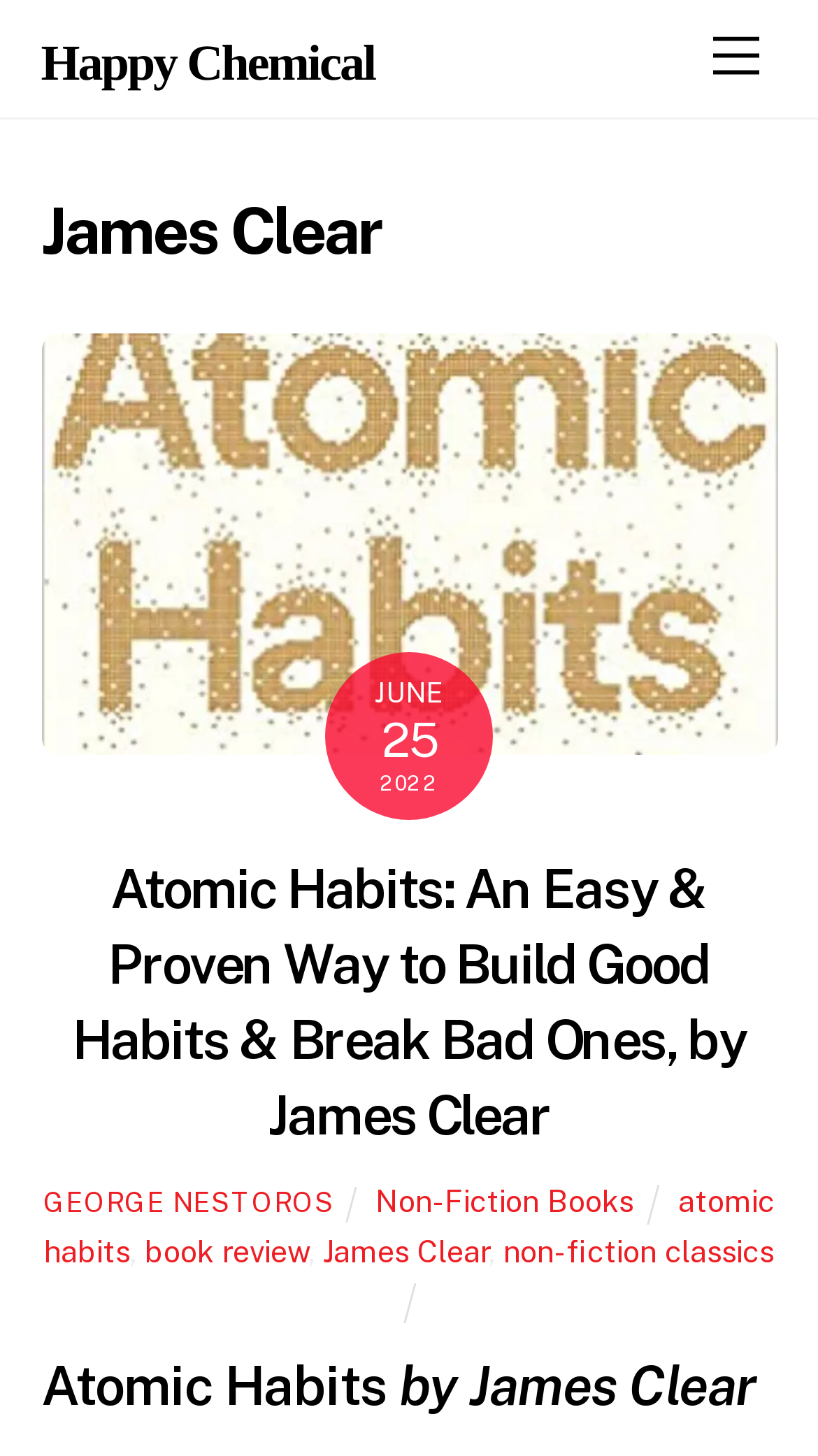What is the topic of the book reviewed on this page?
Refer to the image and provide a one-word or short phrase answer.

Habits